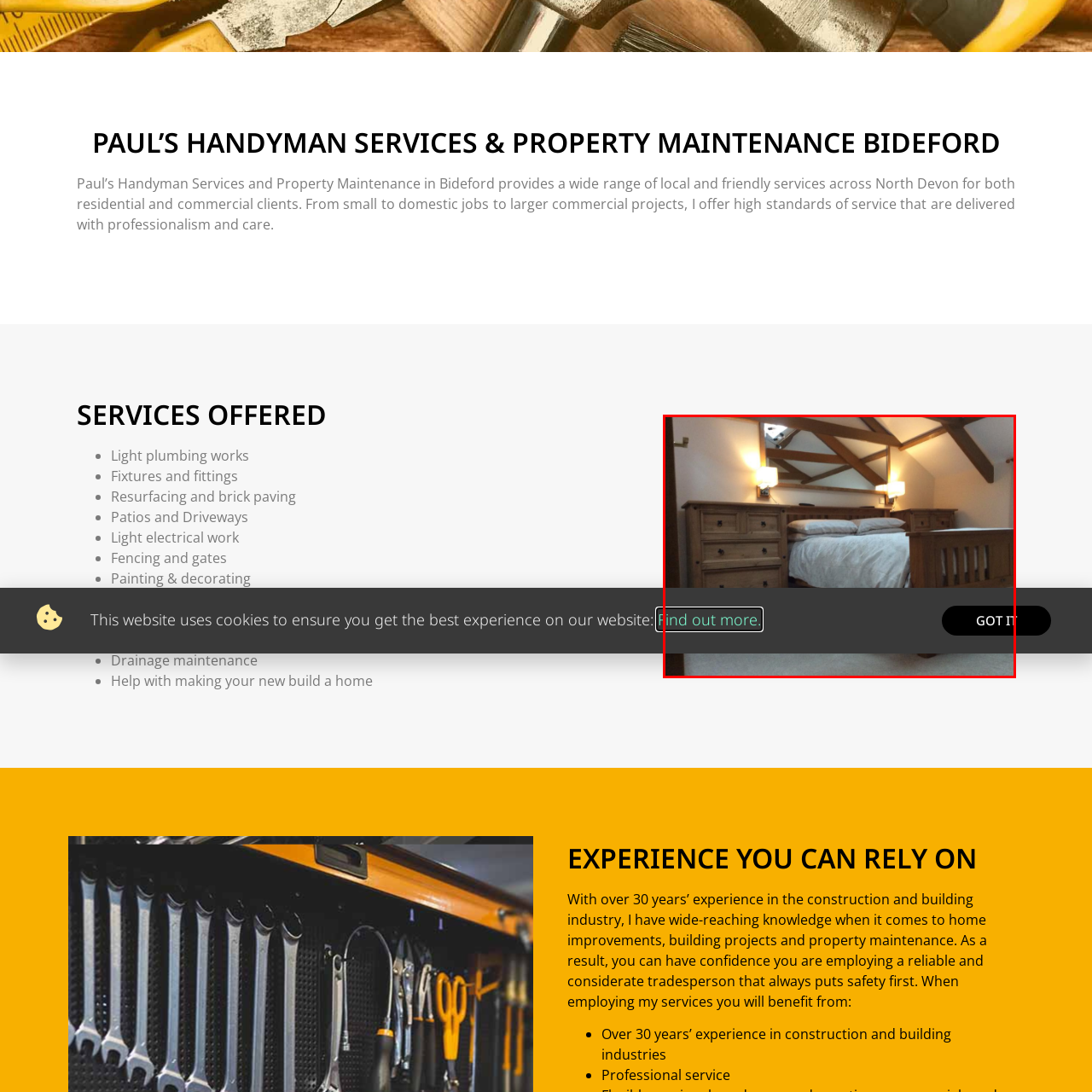View the portion of the image within the red bounding box and answer this question using a single word or phrase:
What is the color of the duvet on the bed?

white